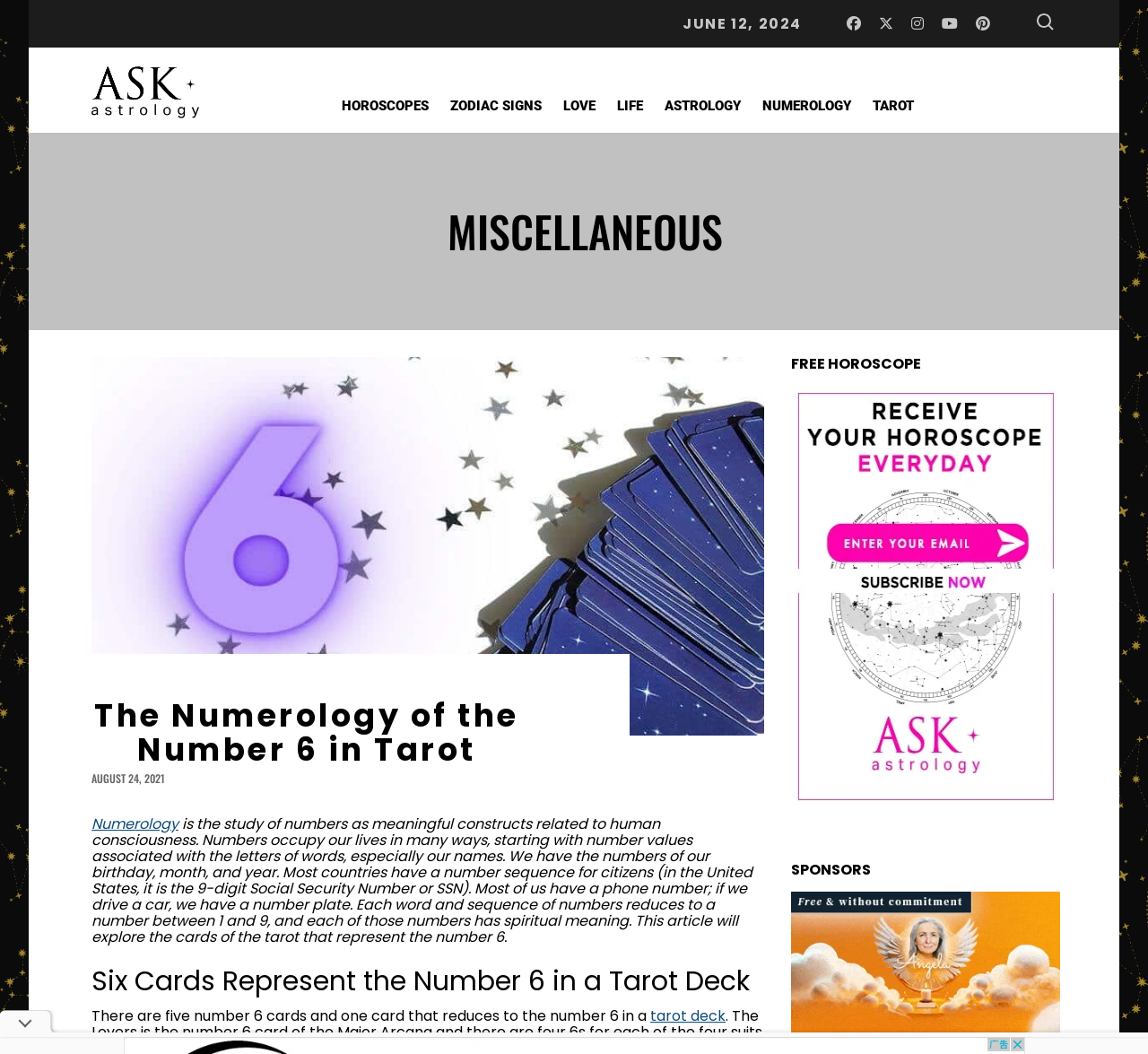Refer to the screenshot and answer the following question in detail:
What is the website's logo?

The website's logo is located at the top left corner of the webpage, and it is an image with the text 'Ask Astrology'.